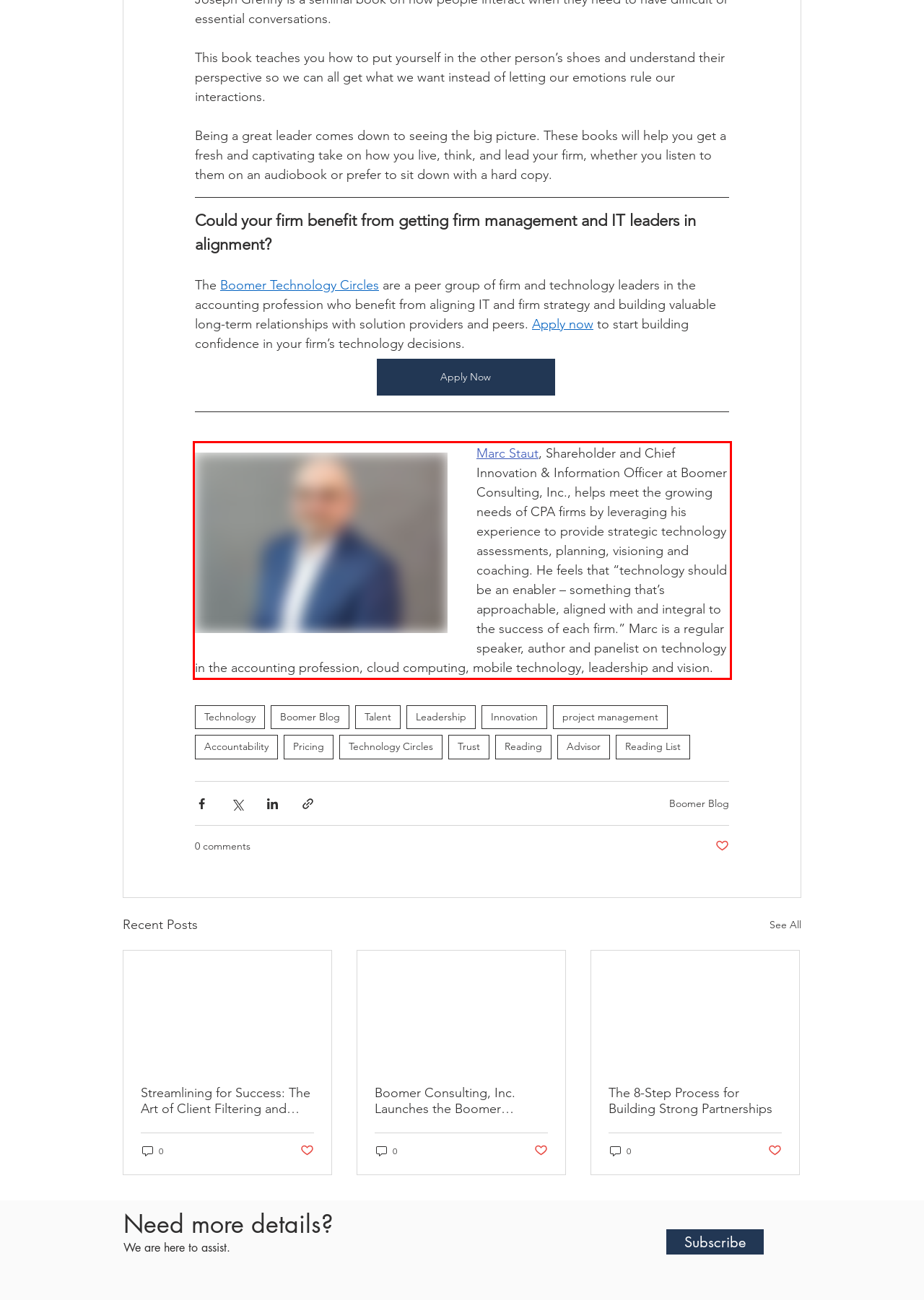You have a screenshot of a webpage with a red bounding box. Identify and extract the text content located inside the red bounding box.

Marc Staut, Shareholder and Chief Innovation & Information Officer at Boomer Consulting, Inc., helps meet the growing needs of CPA firms by leveraging his experience to provide strategic technology assessments, planning, visioning and coaching. He feels that “technology should be an enabler – something that’s approachable, aligned with and integral to the success of each firm.” Marc is a regular speaker, author and panelist on technology in the accounting profession, cloud computing, mobile technology, leadership and vision.